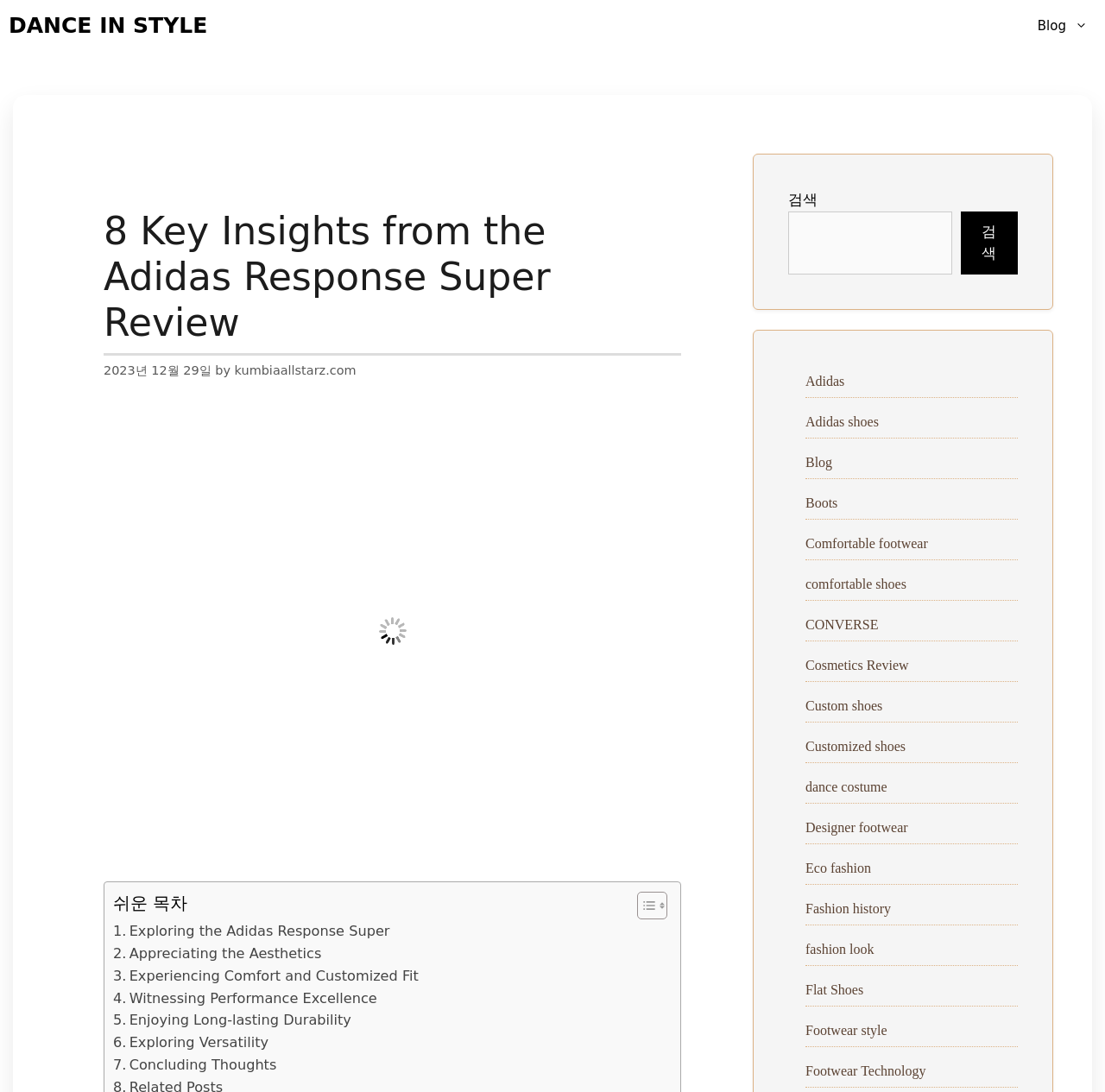Given the following UI element description: "parent_node: 검색 name="s"", find the bounding box coordinates in the webpage screenshot.

[0.713, 0.193, 0.861, 0.251]